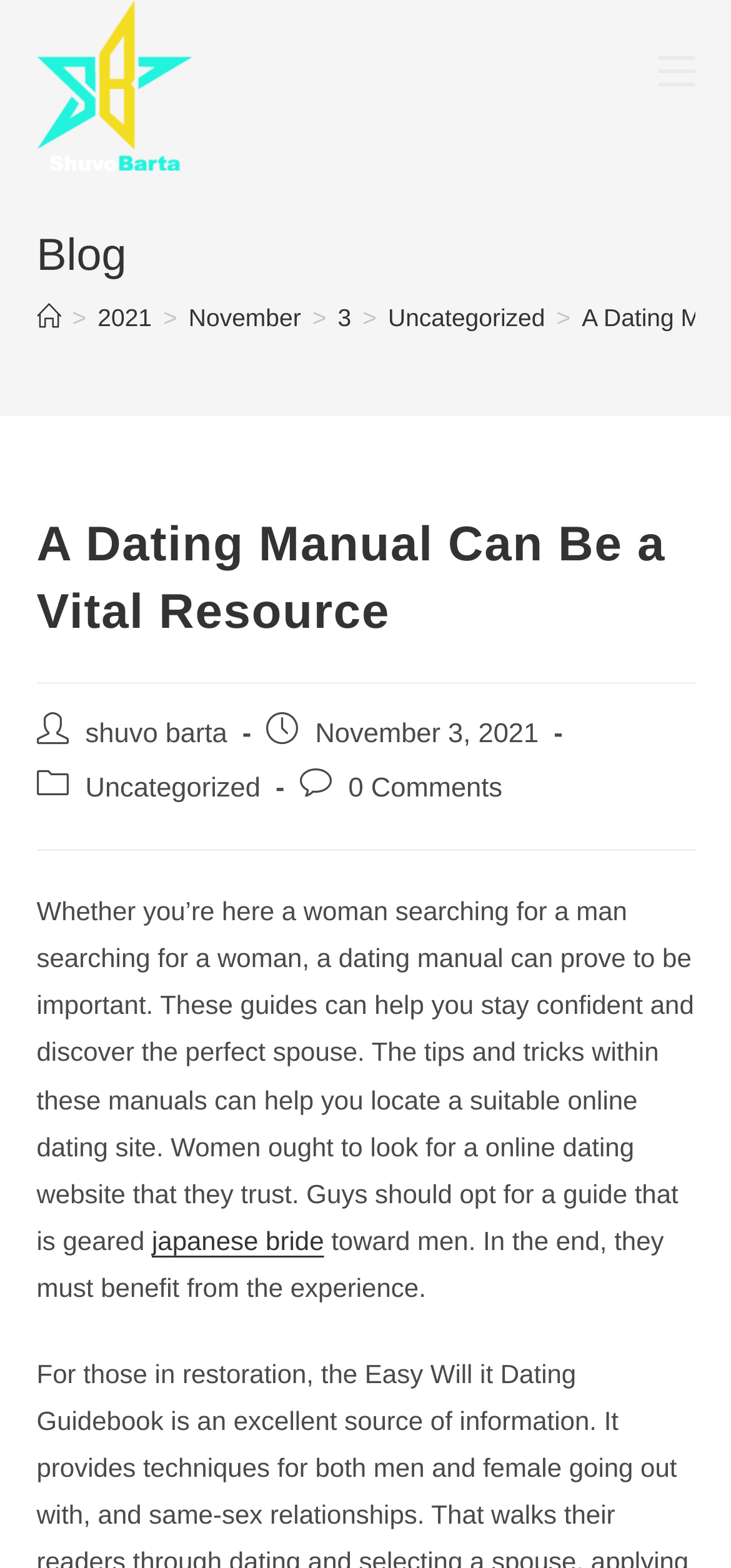Please provide a brief answer to the following inquiry using a single word or phrase:
What is the text of the first link on the webpage?

ShuvoBarta